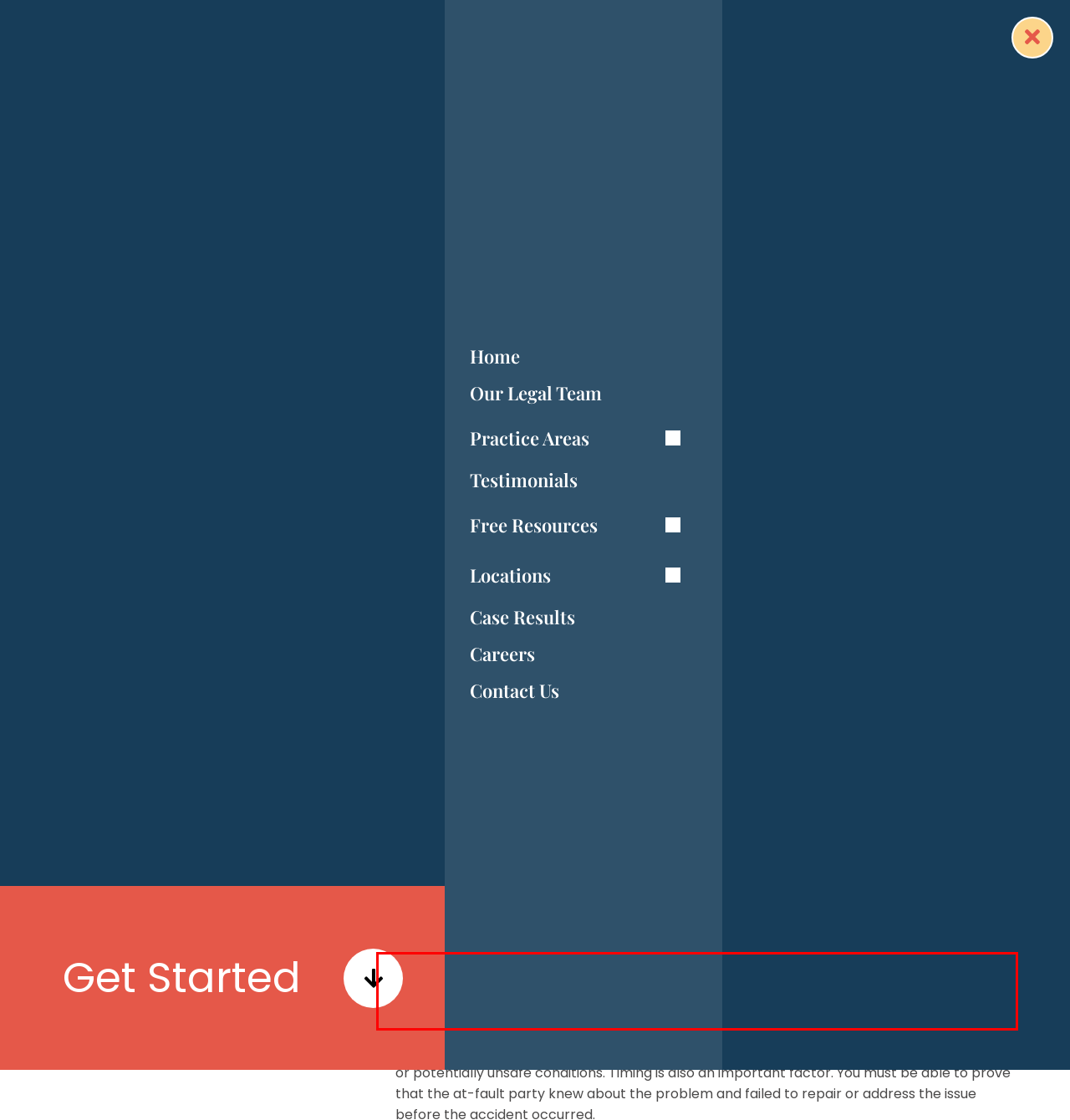Given a screenshot of a webpage, identify the red bounding box and perform OCR to recognize the text within that box.

Slip and fall accidents are fairly common, but it can be difficult to prove the property owner was negligent in their duties and are at fault for your accident. In order to file a claim, it is incumbent upon you, or your attorney, to prove: